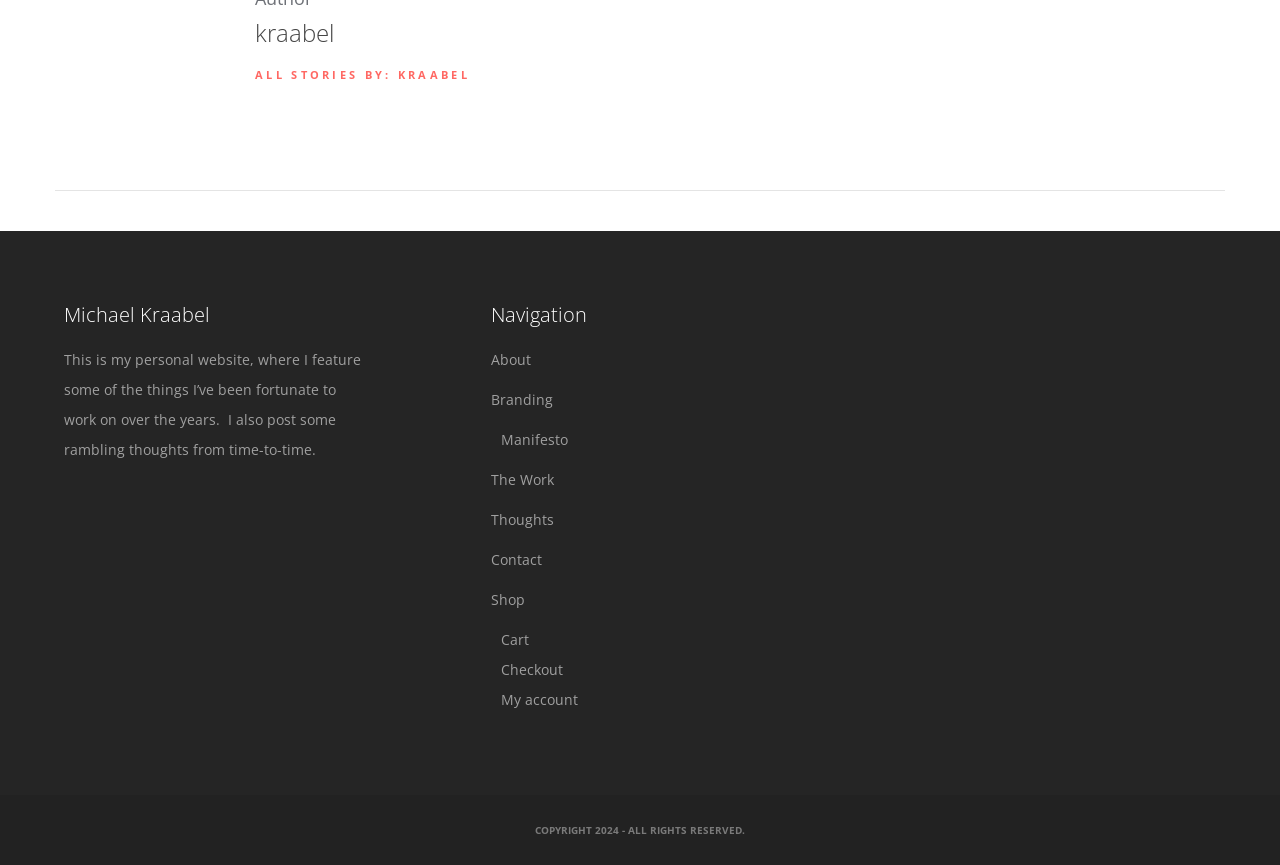Determine the bounding box for the UI element described here: "Manifesto".

[0.391, 0.497, 0.443, 0.519]